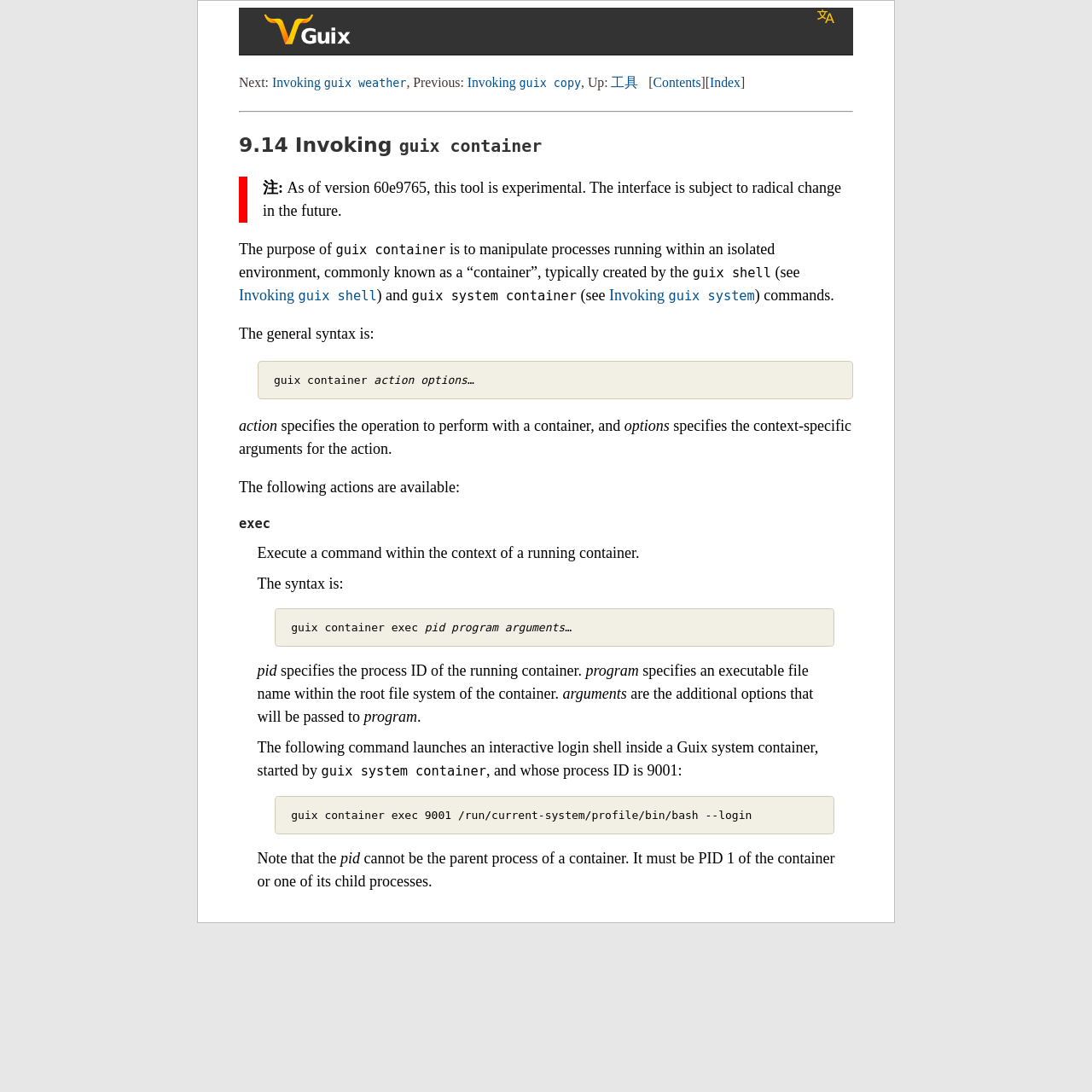From the details in the image, provide a thorough response to the question: What is the general syntax of guix container?

The general syntax of guix container is 'guix container action options', where 'action' specifies the operation to perform with a container, and 'options' specifies the context-specific arguments for the action.